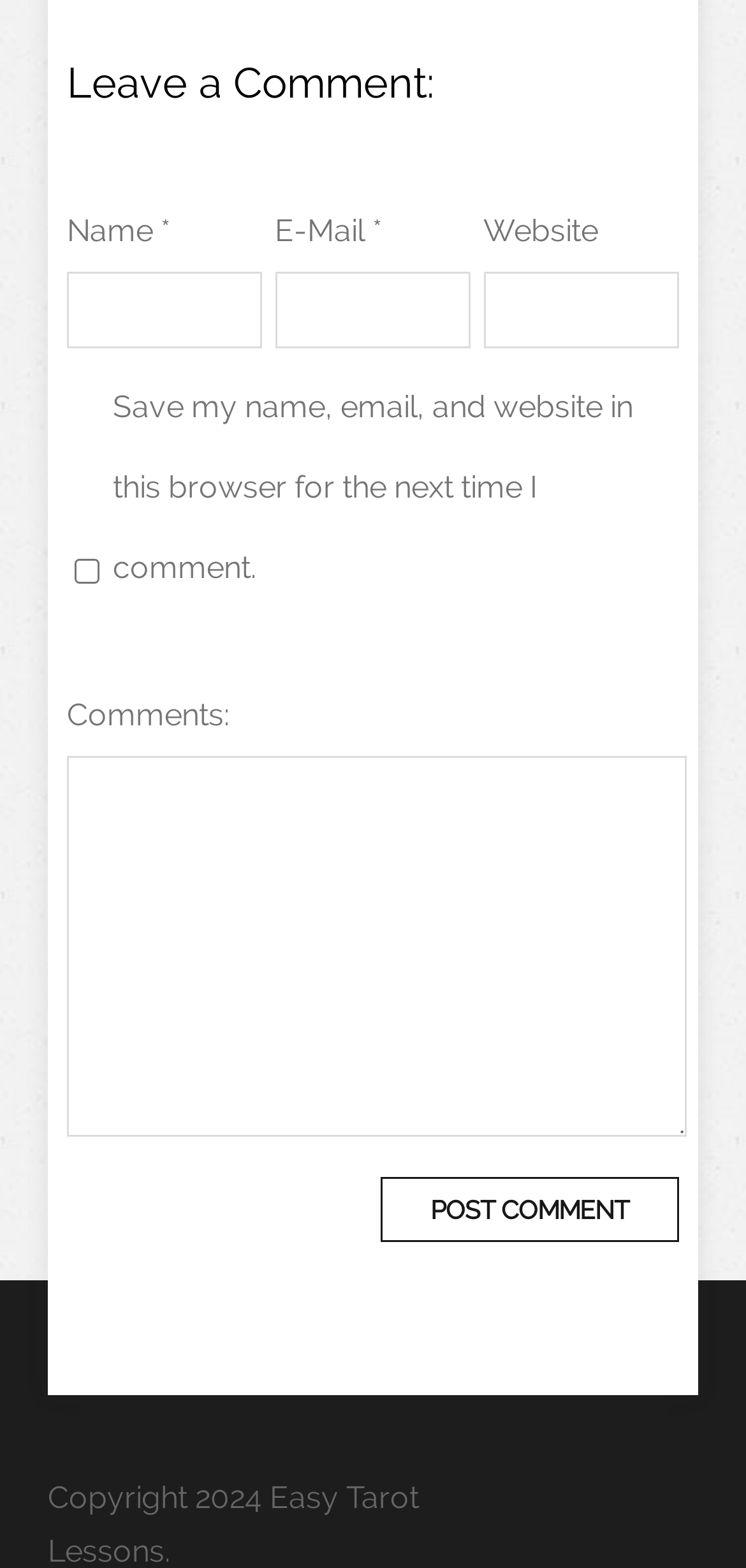What is the section above the comment textbox?
Provide a fully detailed and comprehensive answer to the question.

The section above the comment textbox is a heading element labeled 'Leave a Comment:', which suggests that it is a section for users to leave a comment.